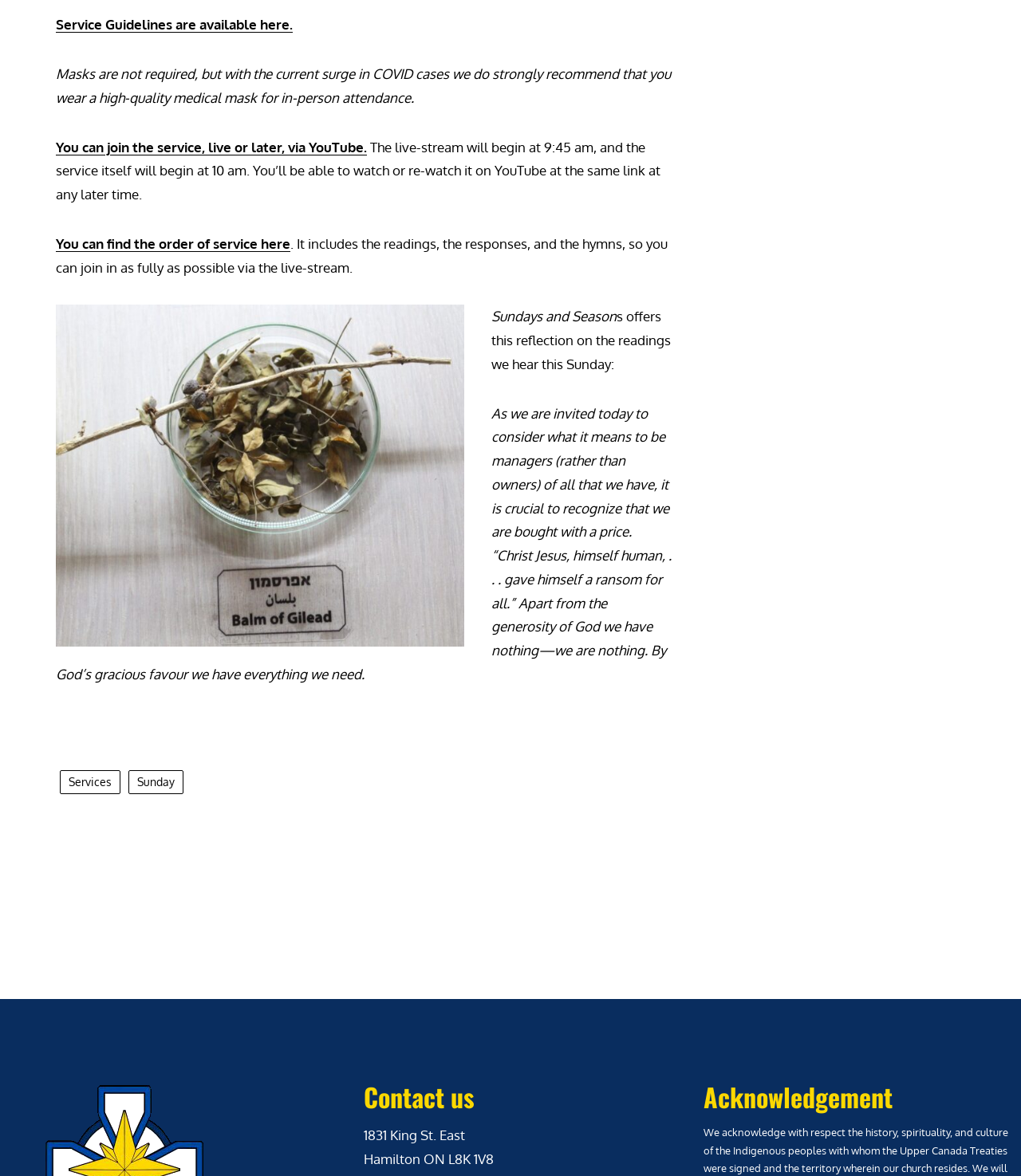Locate the bounding box of the UI element based on this description: "Service Guidelines are available here.". Provide four float numbers between 0 and 1 as [left, top, right, bottom].

[0.055, 0.014, 0.287, 0.028]